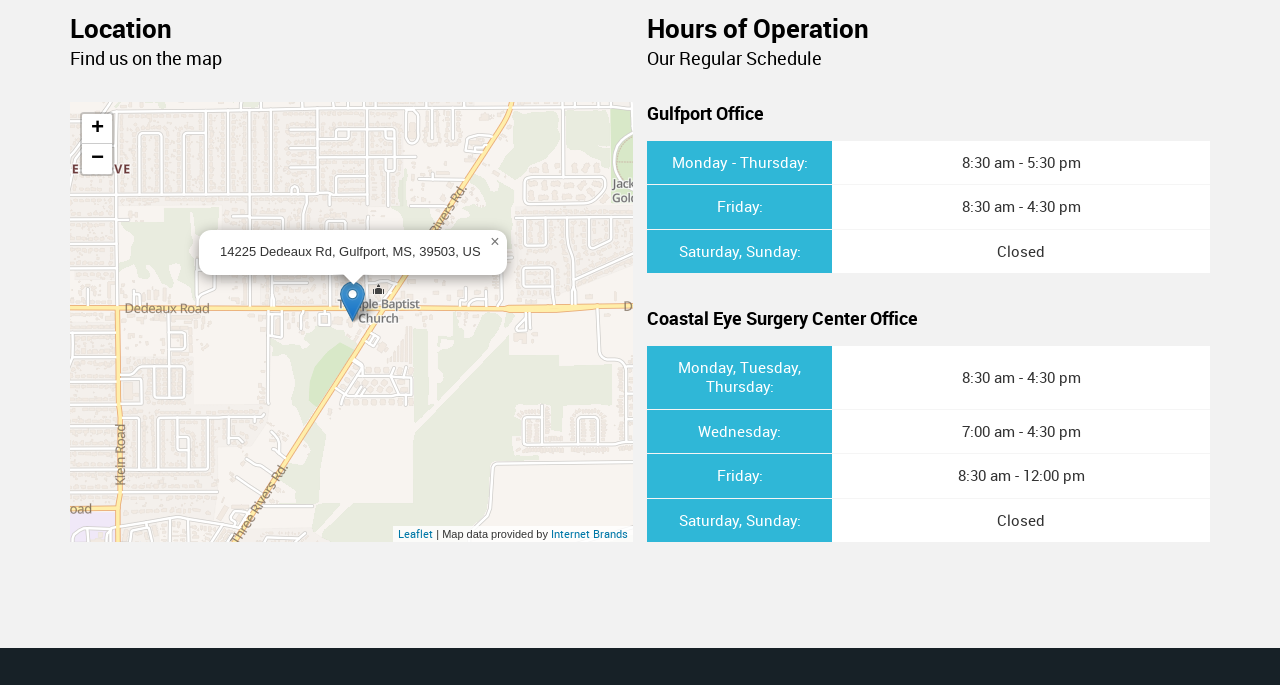Use the information in the screenshot to answer the question comprehensively: What is the address of the Gulfport Office?

The address can be found on the map marker section of the webpage, which is located under the 'Location' heading.